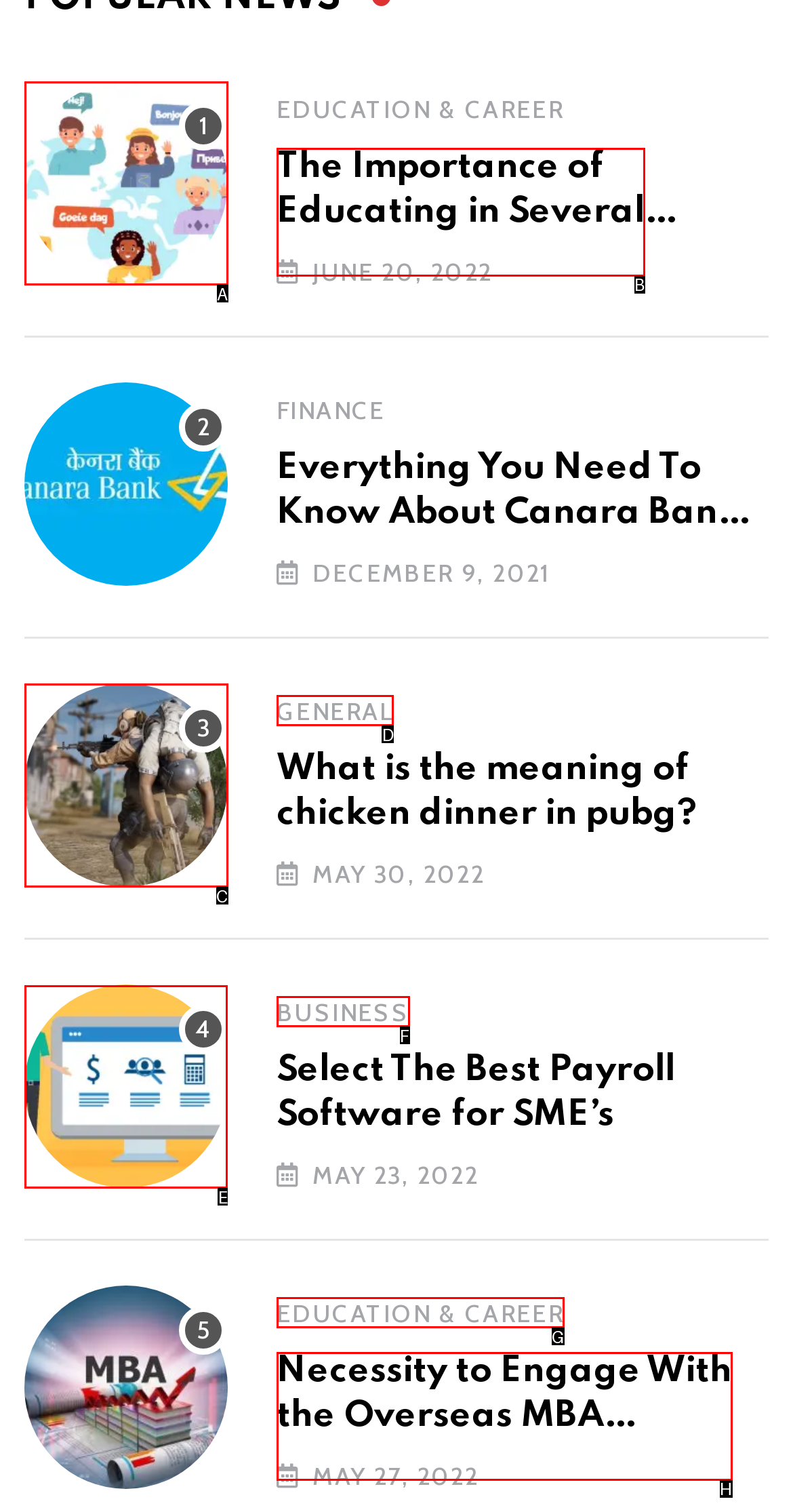Point out which HTML element you should click to fulfill the task: Explore the 'Payroll Software' options.
Provide the option's letter from the given choices.

E